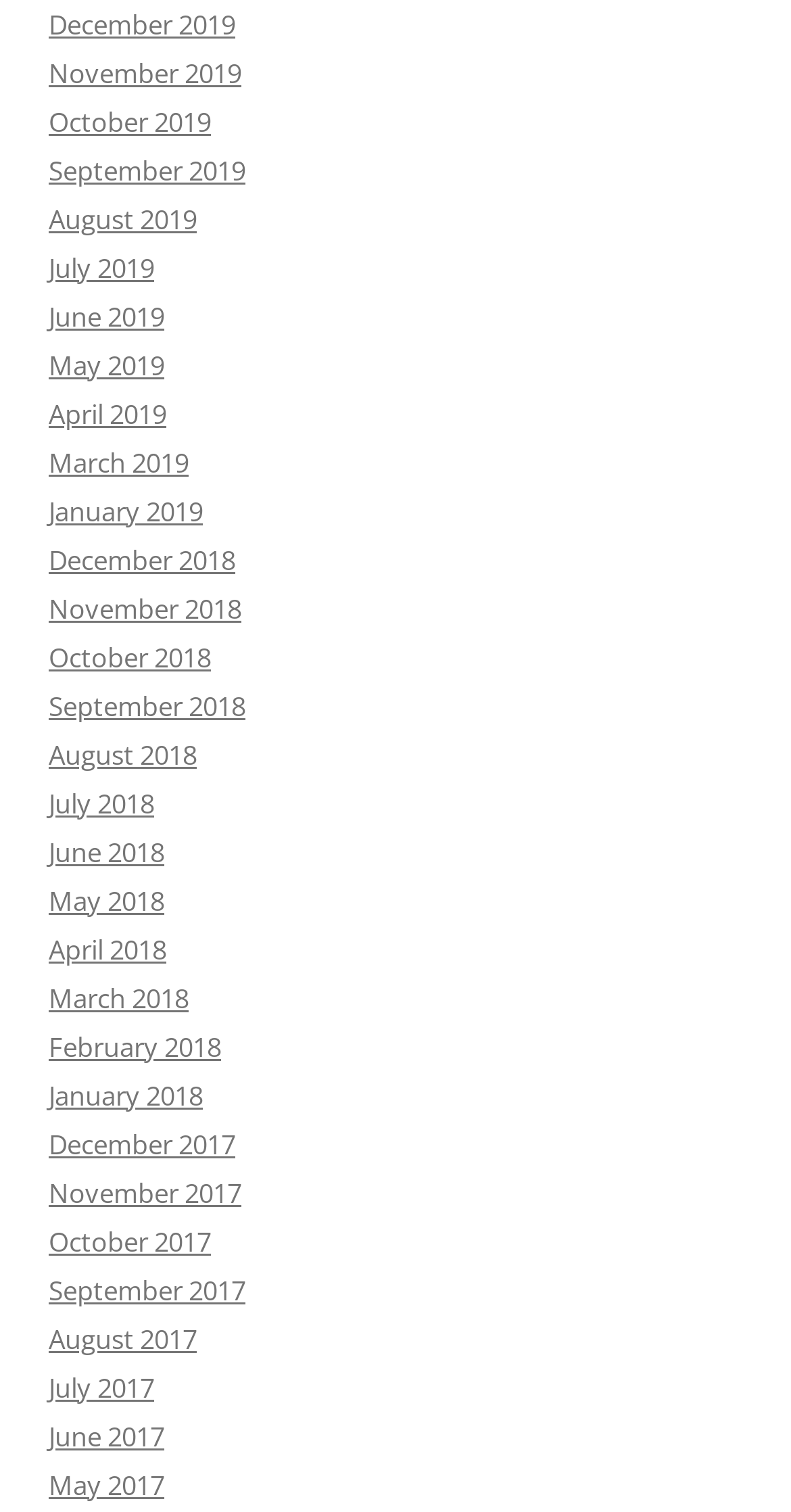Determine the bounding box of the UI component based on this description: "October 2019". The bounding box coordinates should be four float values between 0 and 1, i.e., [left, top, right, bottom].

[0.062, 0.068, 0.267, 0.092]